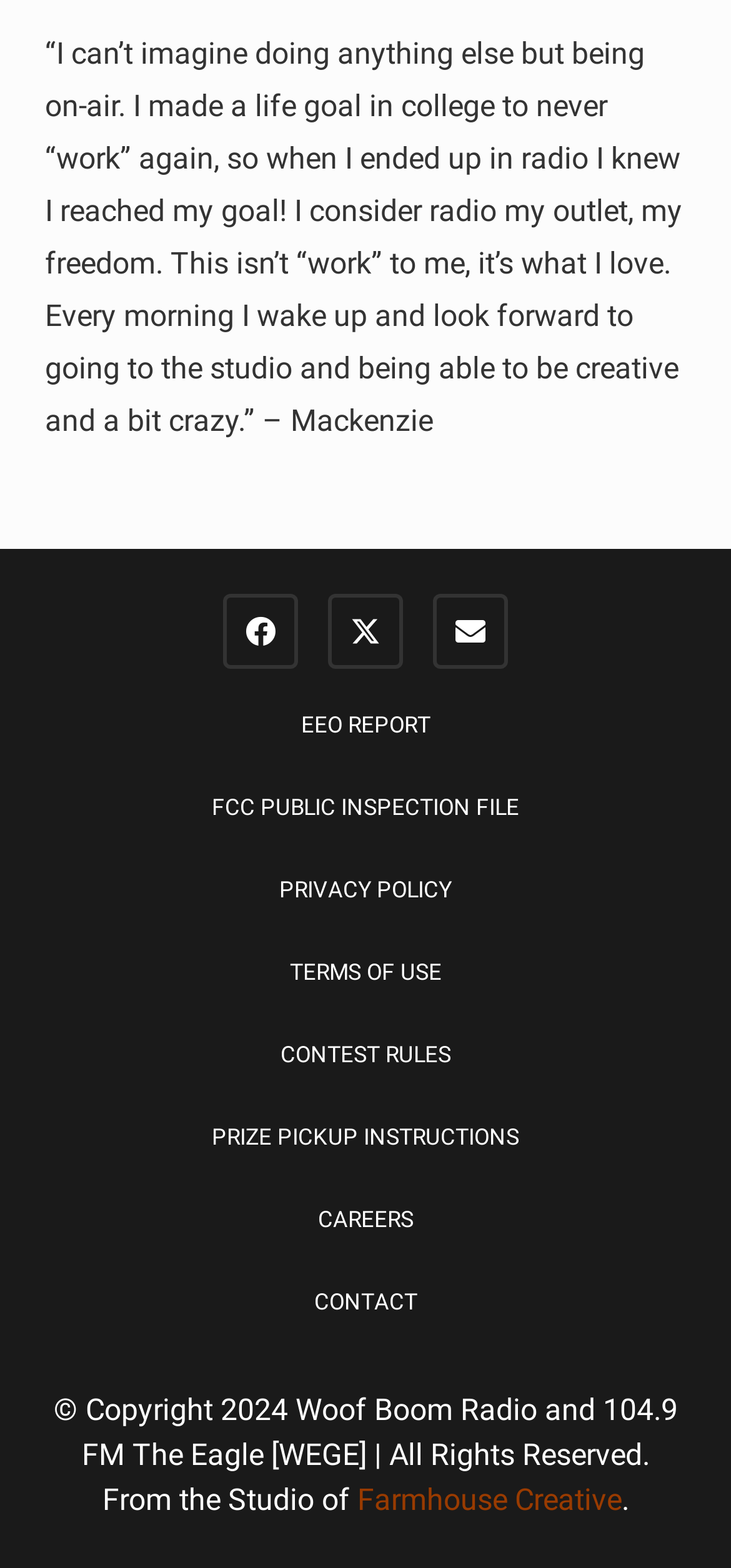Determine the bounding box coordinates for the clickable element required to fulfill the instruction: "visit Facebook page". Provide the coordinates as four float numbers between 0 and 1, i.e., [left, top, right, bottom].

[0.305, 0.379, 0.408, 0.427]